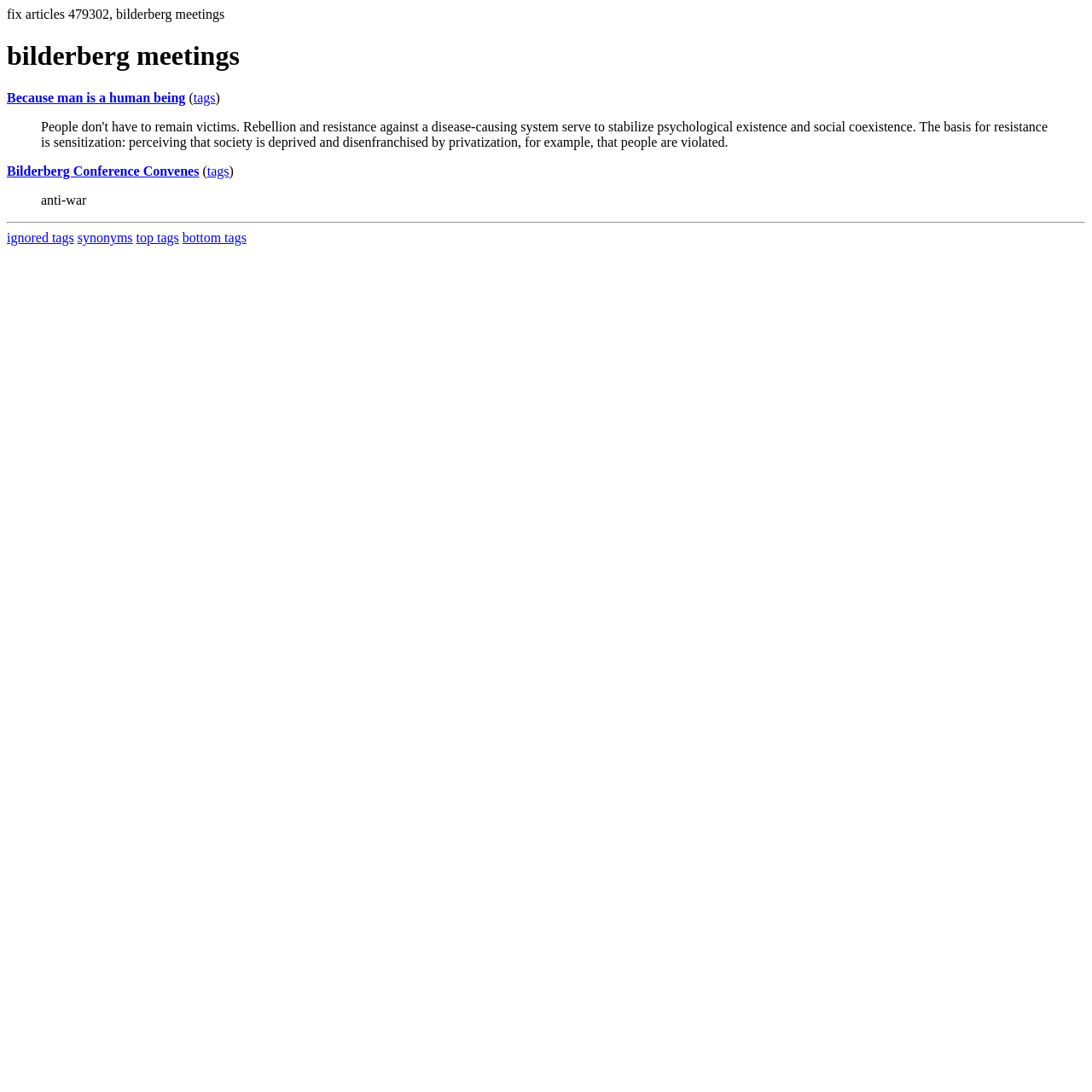Determine the bounding box coordinates of the clickable region to execute the instruction: "explore the 'synonyms' link". The coordinates should be four float numbers between 0 and 1, denoted as [left, top, right, bottom].

[0.071, 0.211, 0.122, 0.224]